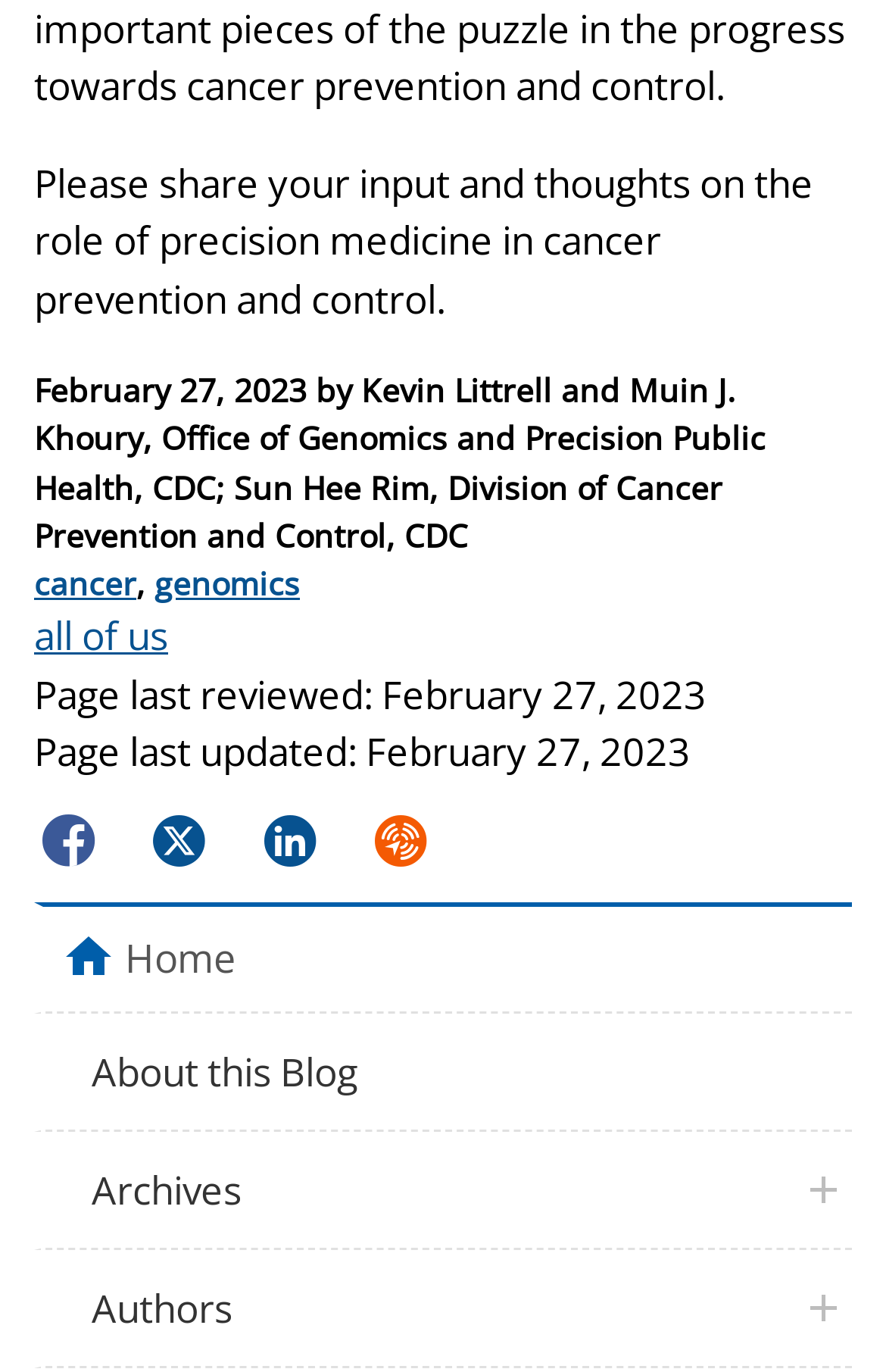Please find the bounding box for the UI element described by: "all of us".

[0.038, 0.444, 0.19, 0.482]